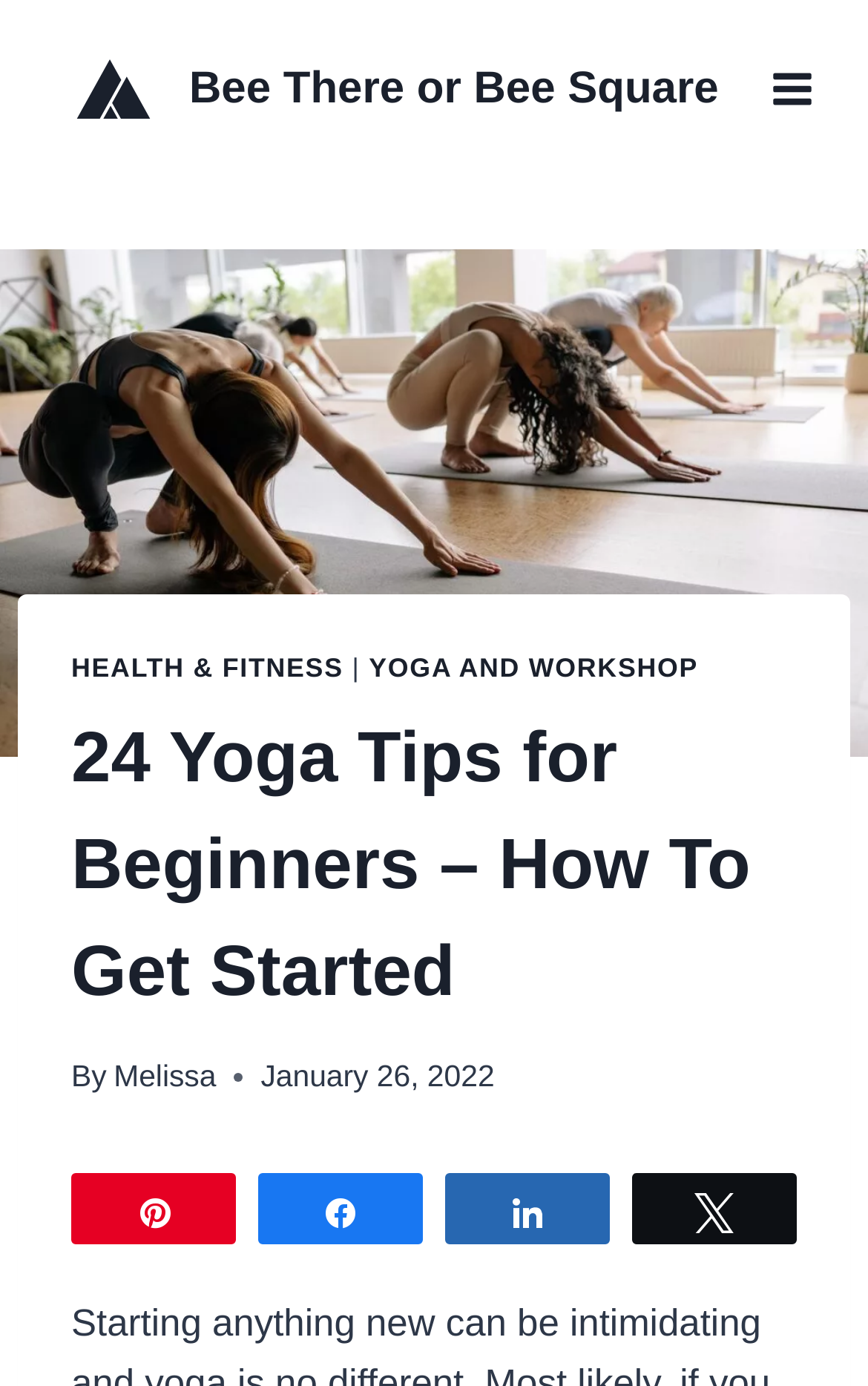Identify the bounding box coordinates of the element to click to follow this instruction: 'Read the article by Melissa'. Ensure the coordinates are four float values between 0 and 1, provided as [left, top, right, bottom].

[0.131, 0.765, 0.249, 0.789]